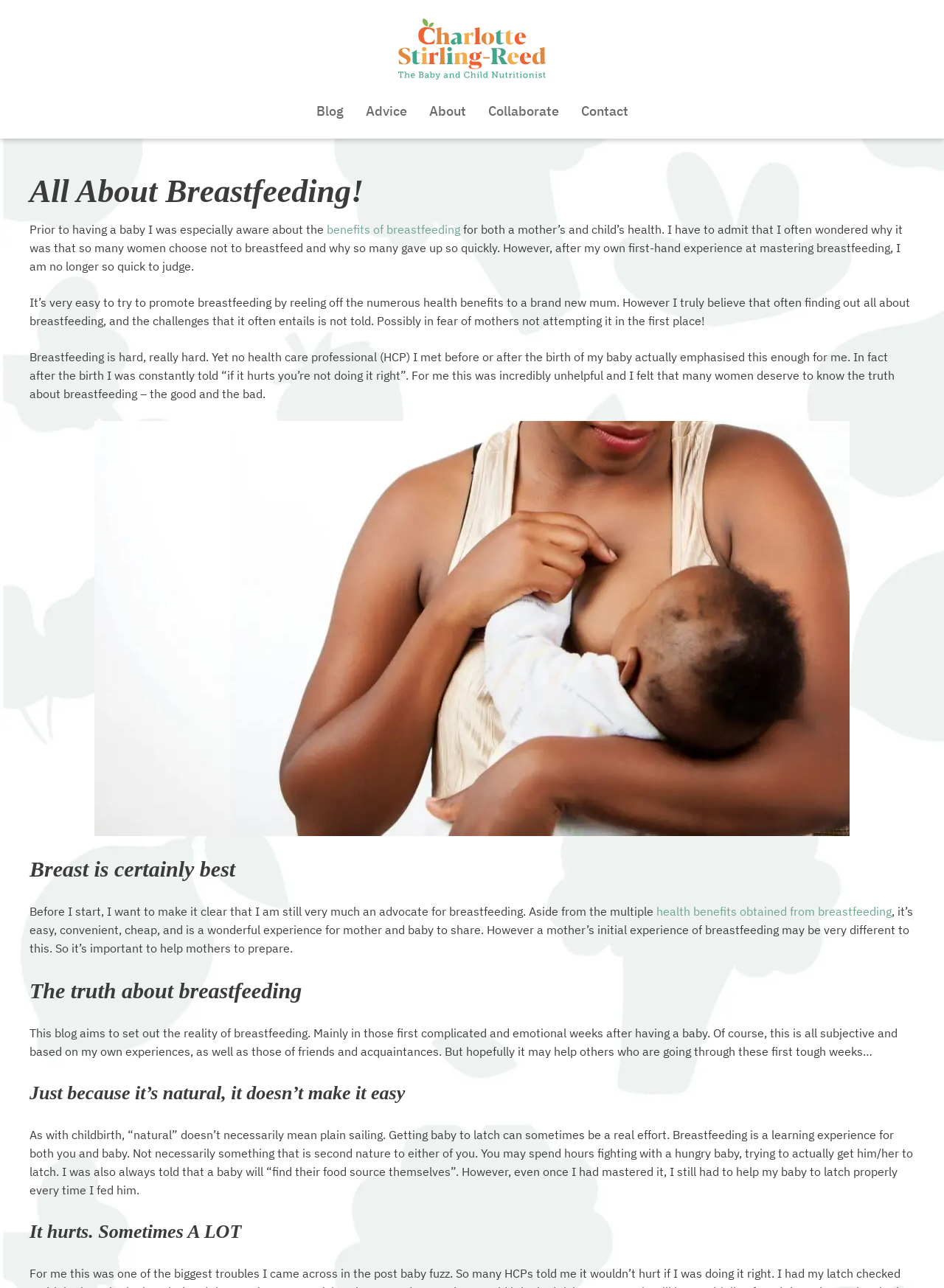Find and provide the bounding box coordinates for the UI element described here: "alt="SR Nutrition" title="SR Nutrition"". The coordinates should be given as four float numbers between 0 and 1: [left, top, right, bottom].

[0.422, 0.053, 0.578, 0.064]